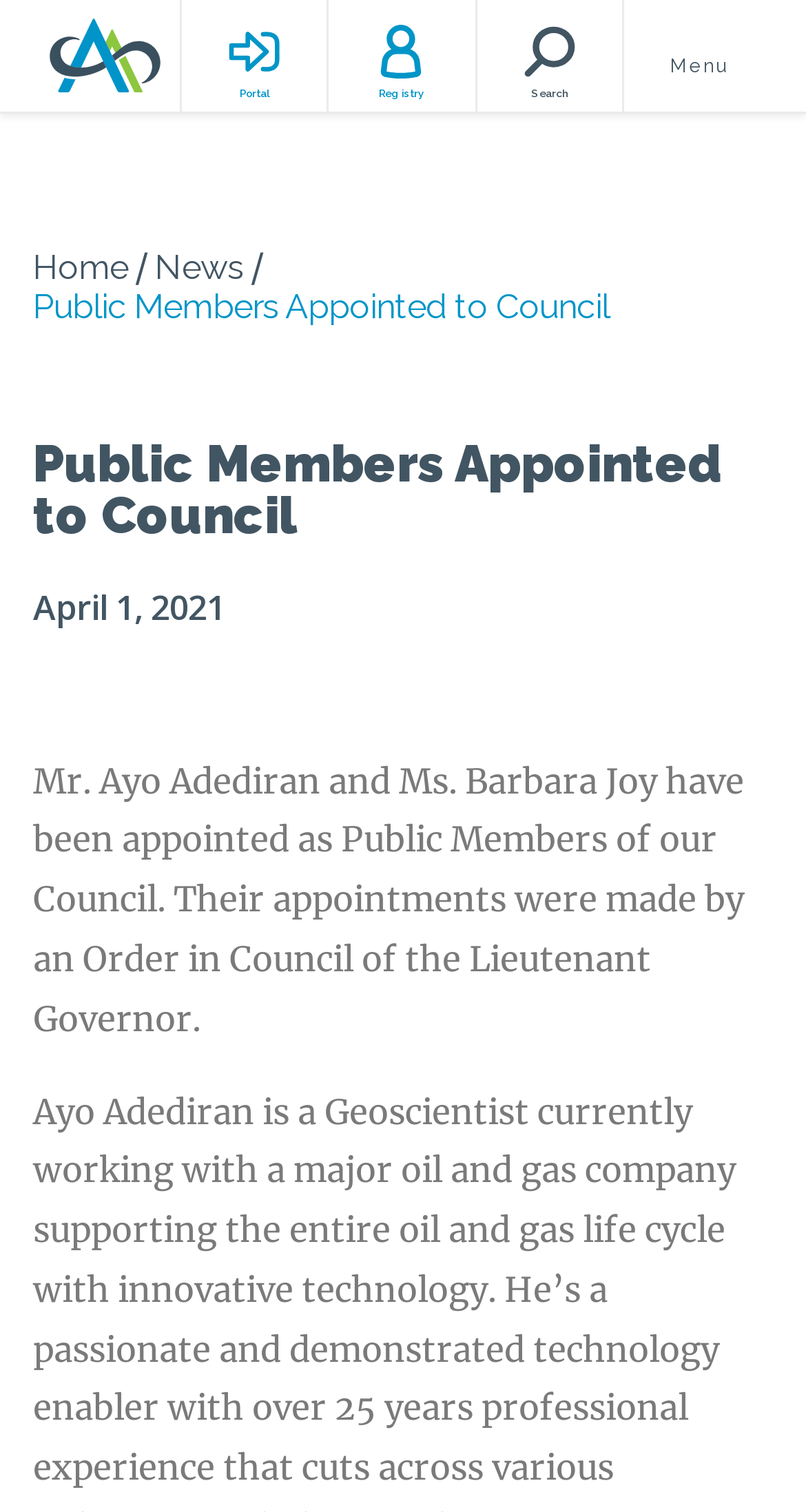How many public members are appointed to the Council?
Provide an in-depth and detailed answer to the question.

I determined the answer by reading the text in the StaticText element, which states that 'Mr. Ayo Adediran and Ms. Barbara Joy have been appointed as Public Members of our Council.' This indicates that two public members are appointed to the Council.